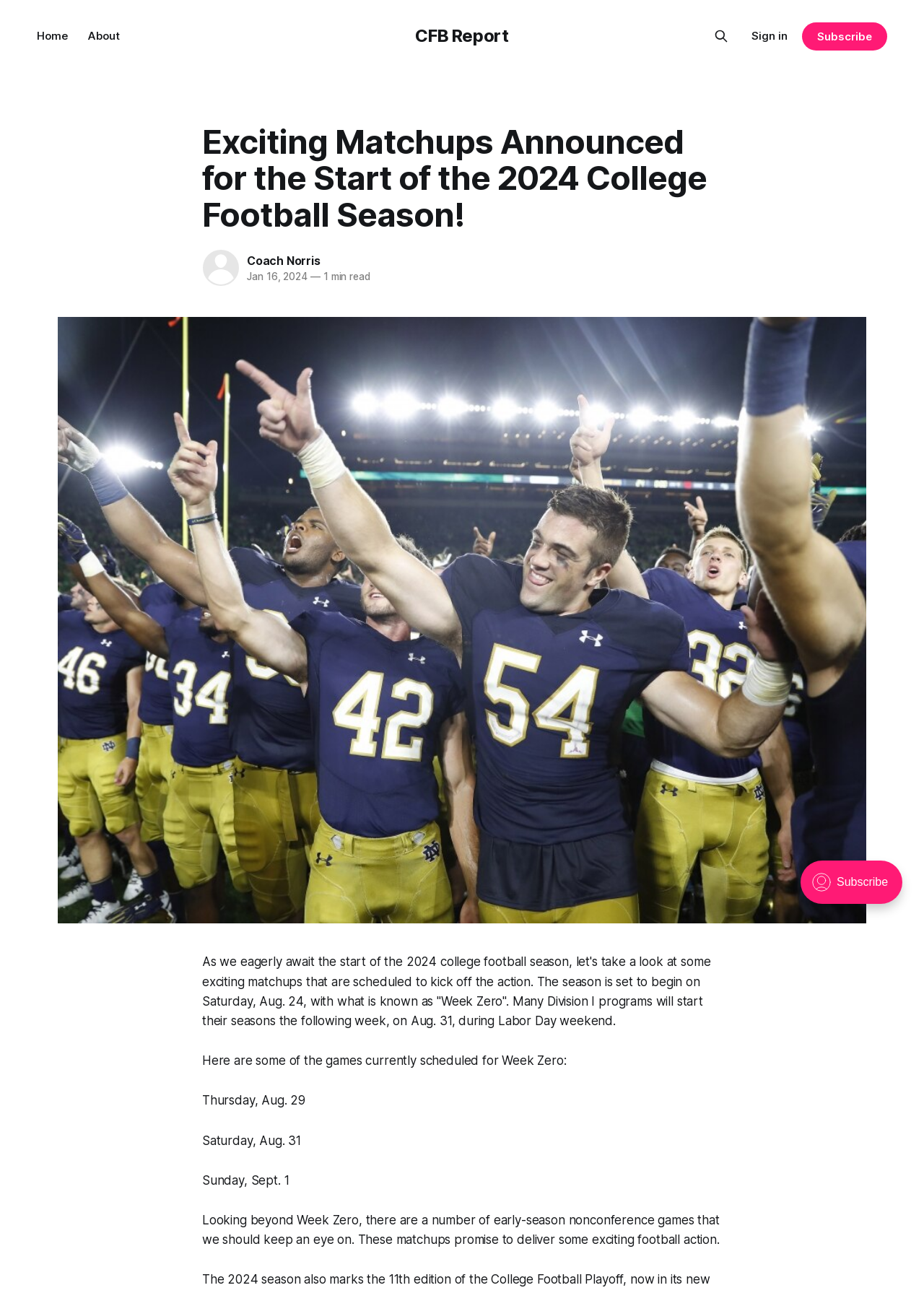Provide the bounding box coordinates for the UI element that is described as: "Coach Norris".

[0.267, 0.196, 0.346, 0.207]